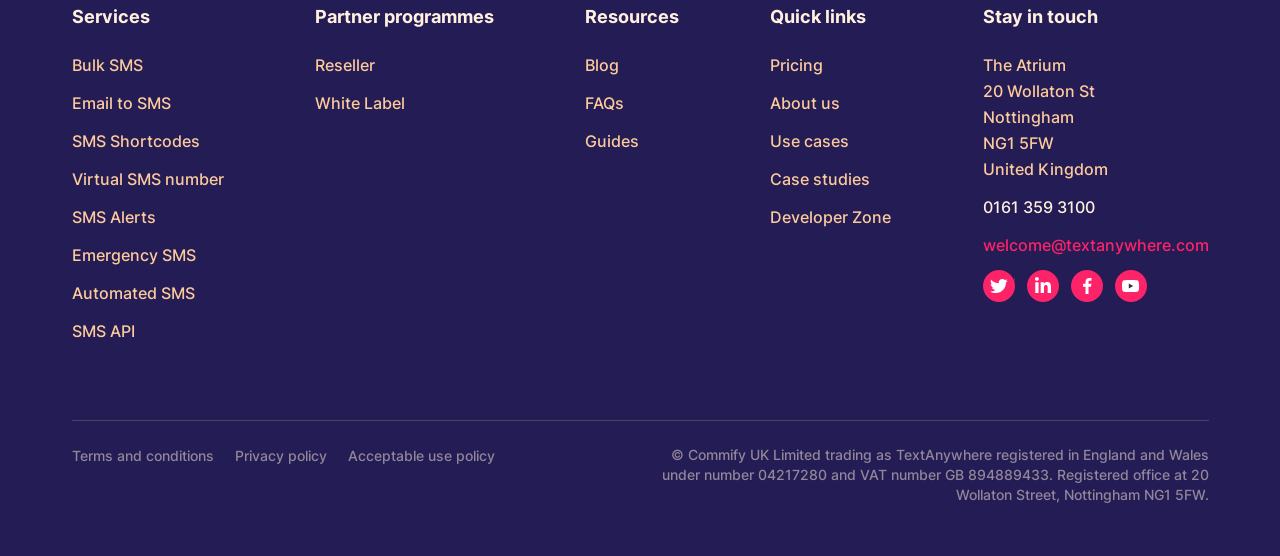Using the webpage screenshot, locate the HTML element that fits the following description and provide its bounding box: "Developer Zone".

[0.602, 0.368, 0.696, 0.436]